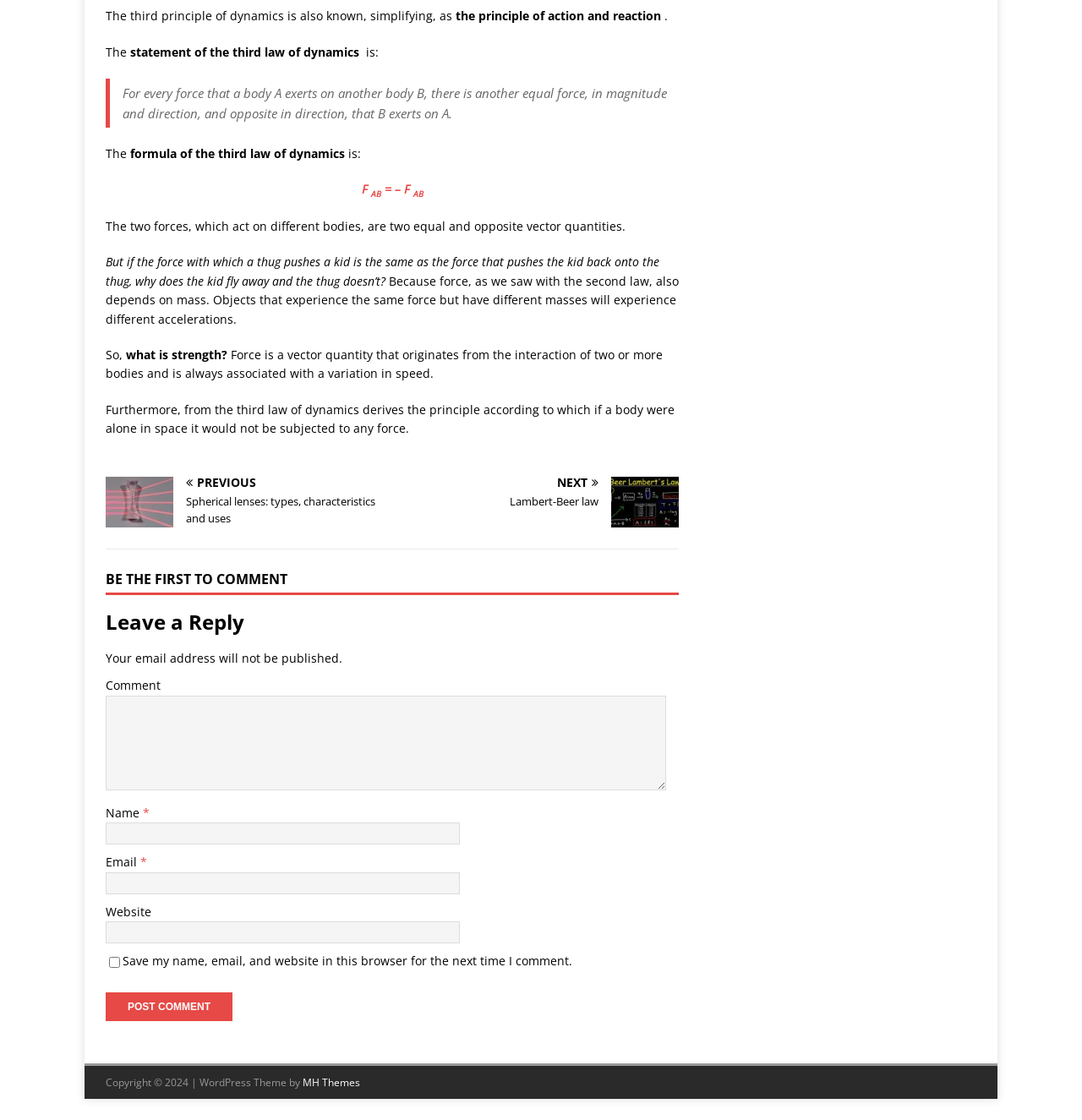Provide a short answer using a single word or phrase for the following question: 
What is the purpose of the comment section?

To leave a reply